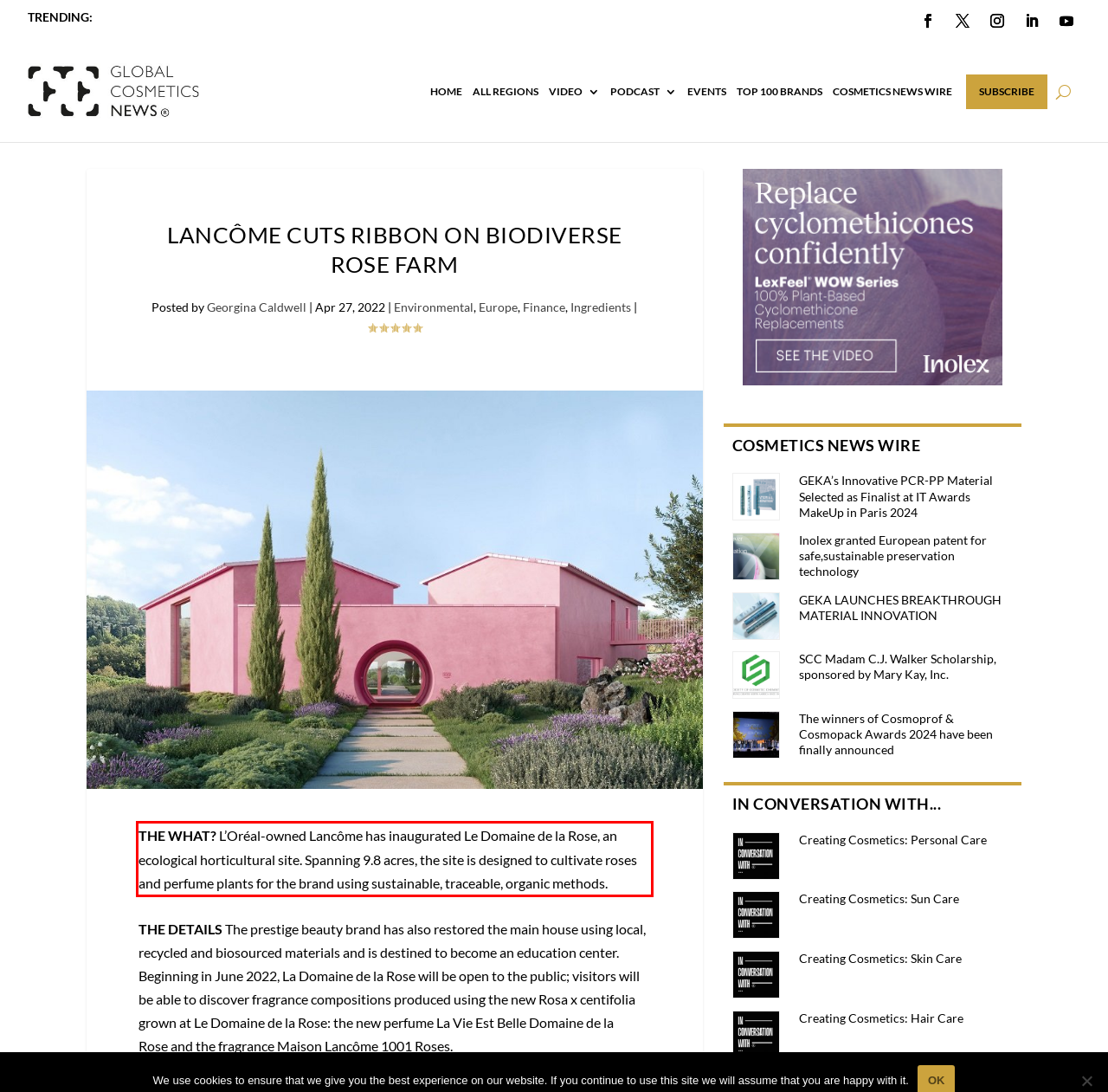Identify the red bounding box in the webpage screenshot and perform OCR to generate the text content enclosed.

THE WHAT? L’Oréal-owned Lancôme has inaugurated Le Domaine de la Rose, an ecological horticultural site. Spanning 9.8 acres, the site is designed to cultivate roses and perfume plants for the brand using sustainable, traceable, organic methods.